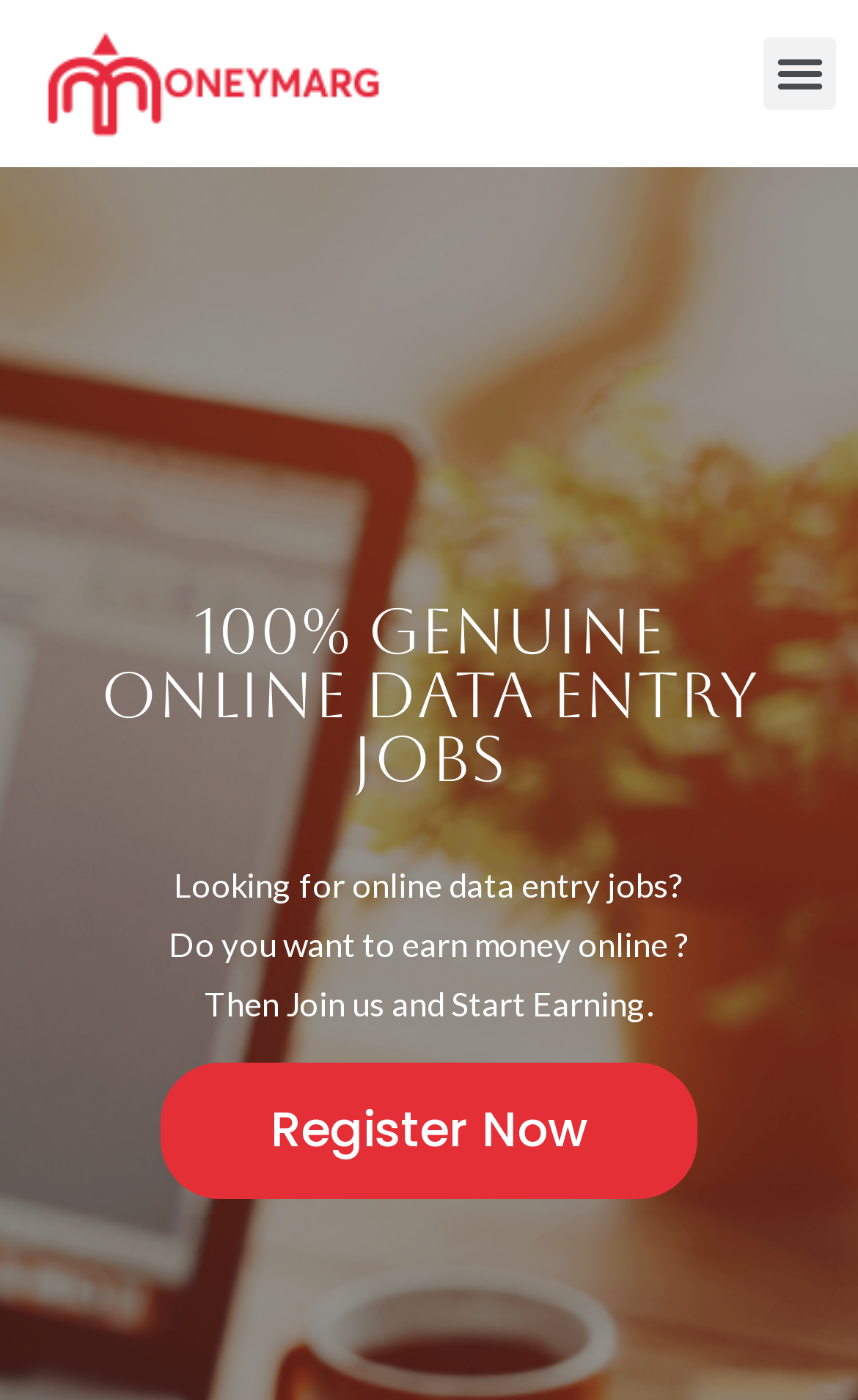Explain in detail what is displayed on the webpage.

The webpage appears to be a job opportunity website, specifically focused on online data entry jobs. At the top left corner, there is a link with an accompanying image, both labeled as "moneymarg". On the top right corner, there is a button labeled "Menu Toggle", which is not currently expanded.

Below the top section, there is a prominent heading that reads "100% Genuine Online Data Entry Jobs". This is followed by a series of paragraphs that pose questions to the user, such as "Looking for online data entry jobs?" and "Do you want to earn money online?". These paragraphs are positioned in a vertical column, with each one slightly overlapping the previous one.

Finally, there is a call-to-action link labeled "Register Now", which is placed below the paragraphs and encourages users to join and start earning. Overall, the webpage is focused on promoting online data entry job opportunities and encouraging users to register.